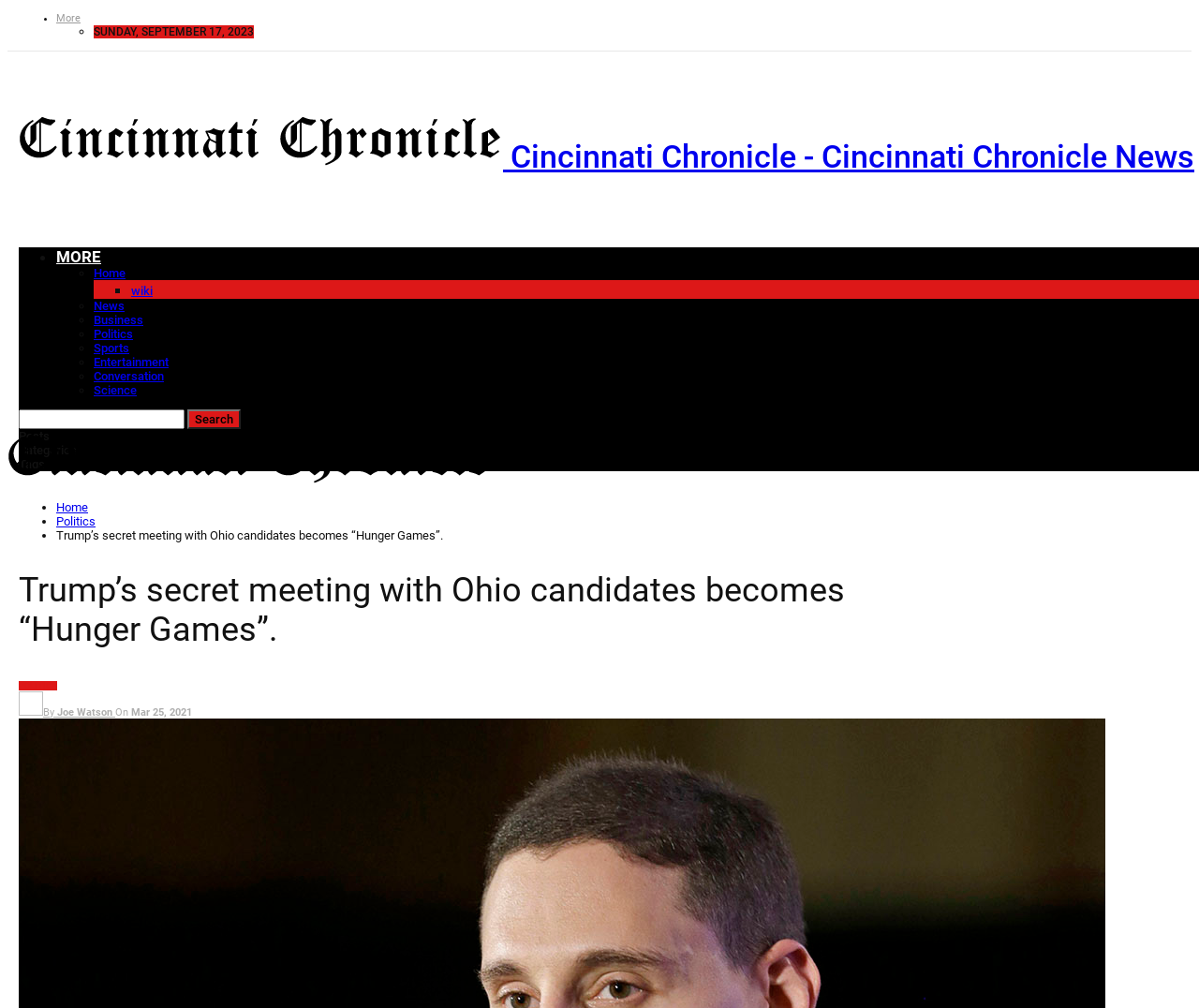Please determine the bounding box coordinates for the UI element described as: "Sports".

[0.078, 0.338, 0.108, 0.352]